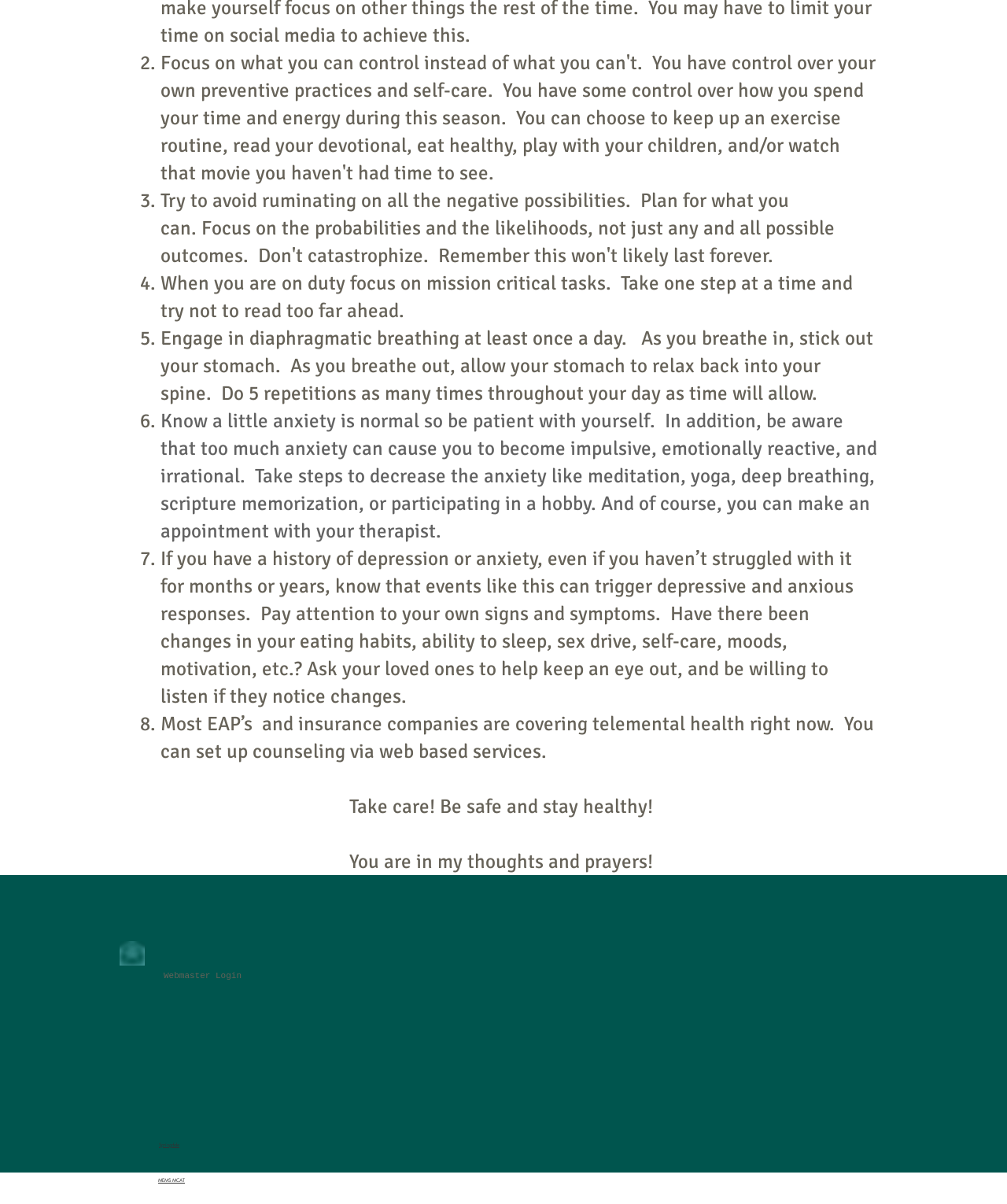What is an alternative to in-person counseling?
Answer the question with a thorough and detailed explanation.

The webpage suggests that most EAPs and insurance companies are covering telemental health, which allows for counseling via web-based services, providing an alternative to in-person counseling.